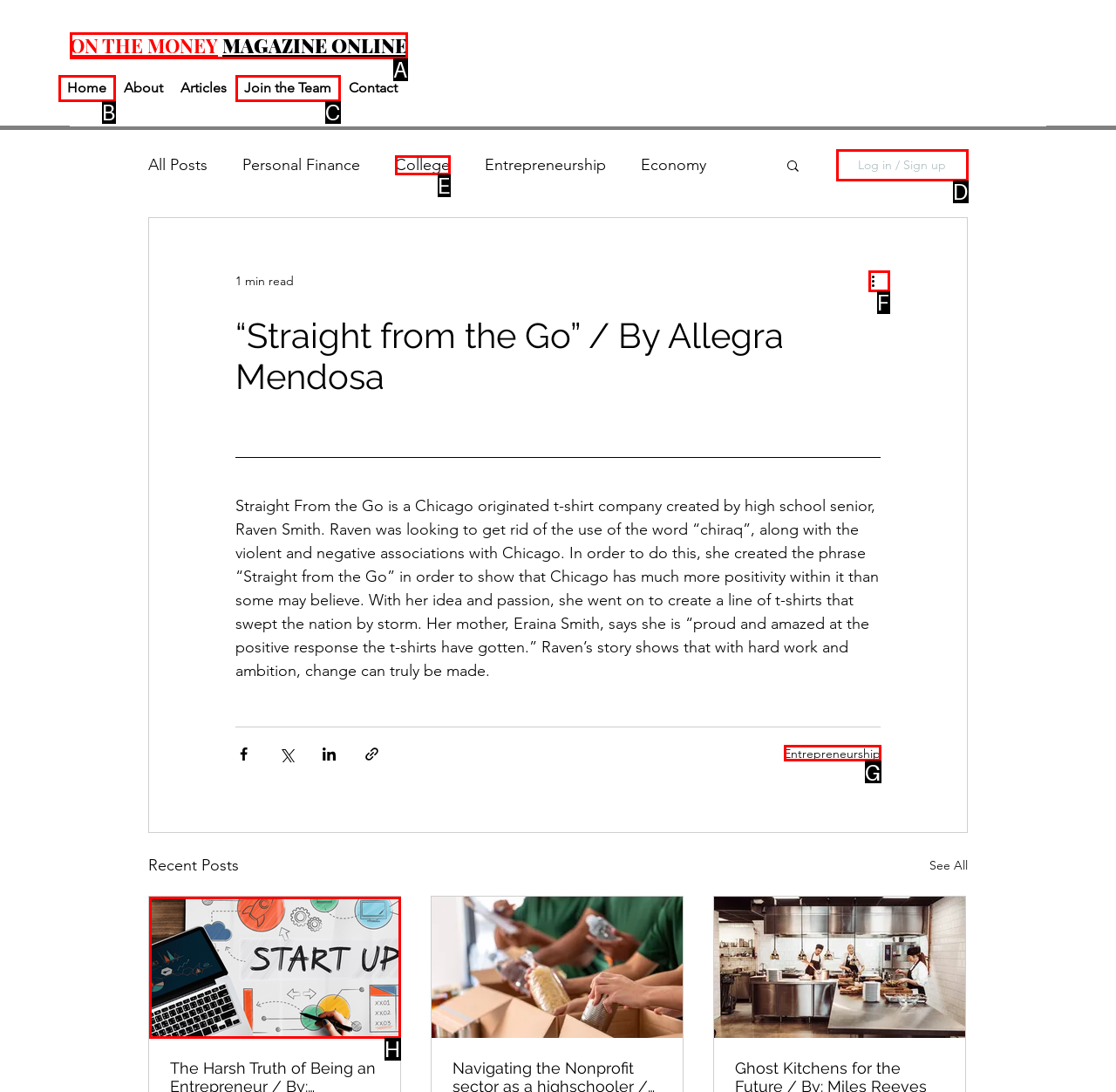Match the HTML element to the given description: Entrepreneurship
Indicate the option by its letter.

G